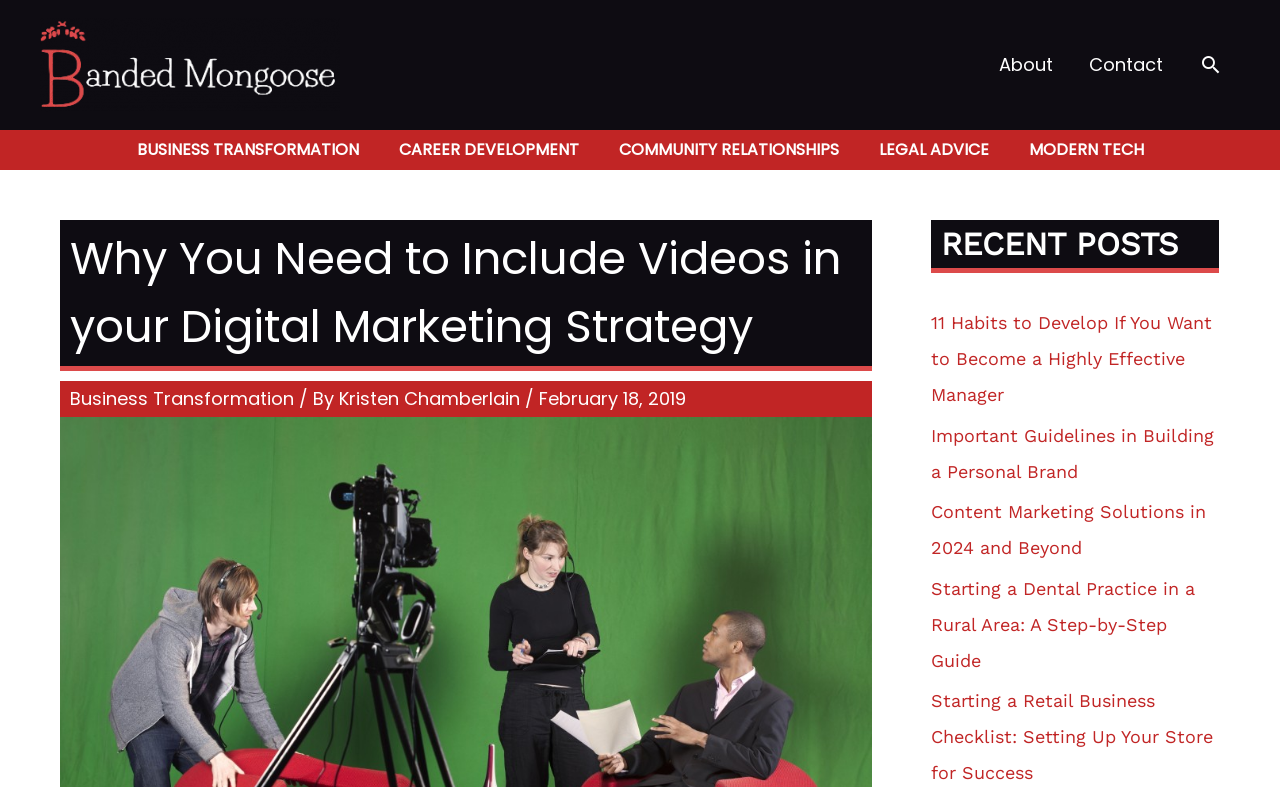Indicate the bounding box coordinates of the clickable region to achieve the following instruction: "search something."

[0.937, 0.068, 0.955, 0.097]